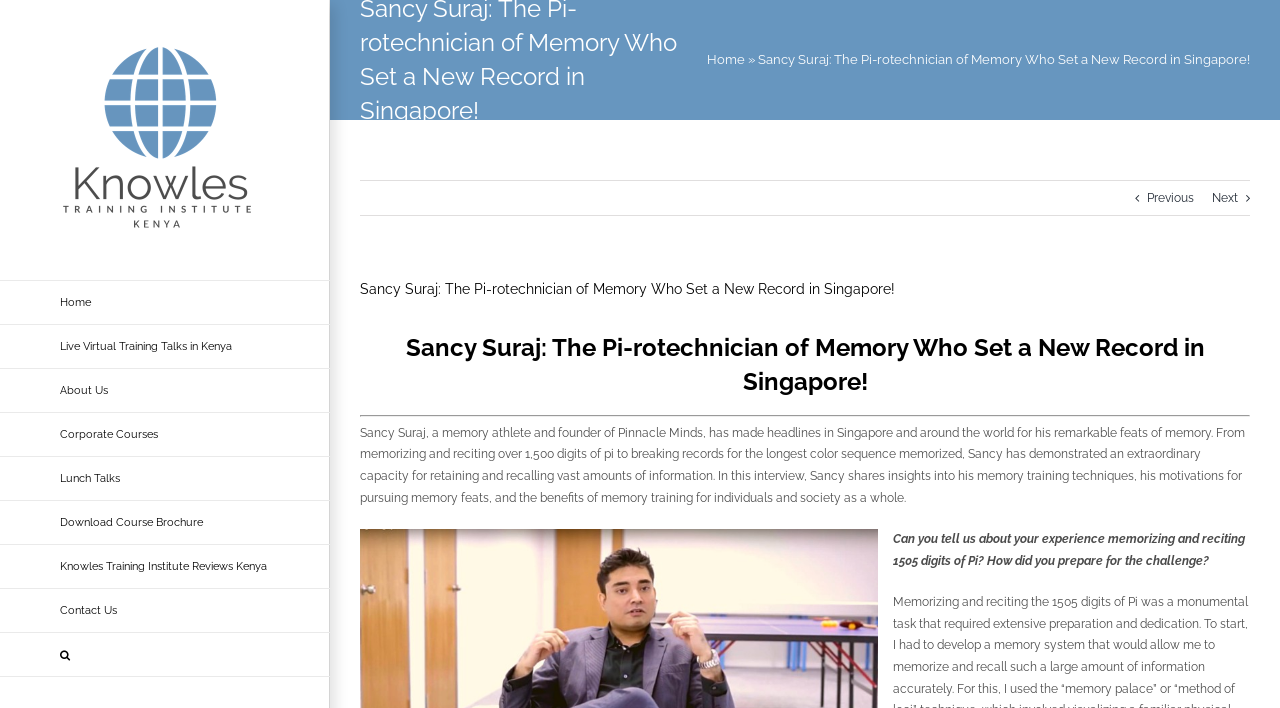What is the topic of the interview with Sancy Suraj?
Based on the screenshot, respond with a single word or phrase.

Memory training